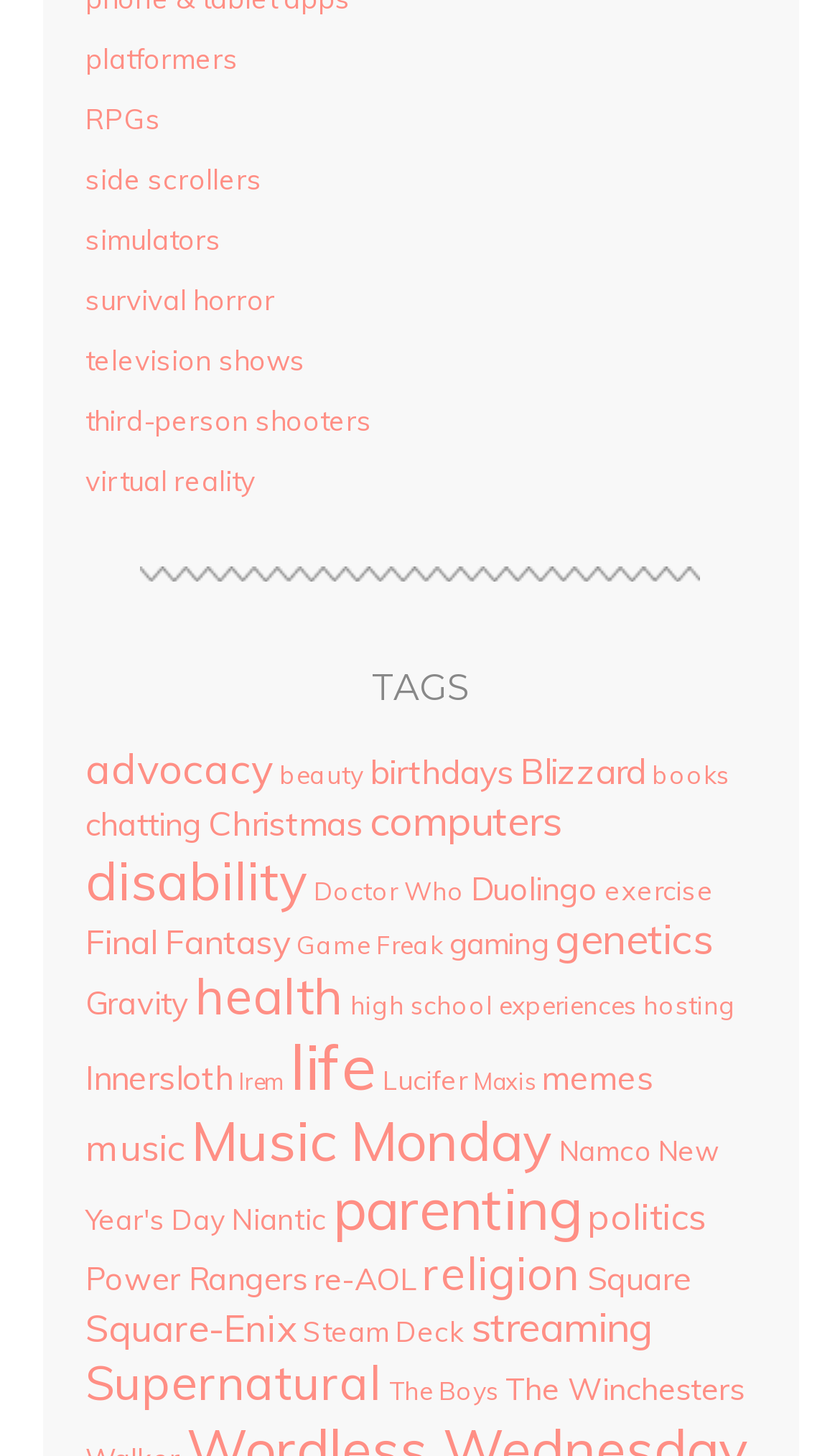Please give a succinct answer using a single word or phrase:
What is the longest tag name on this webpage?

Music Monday